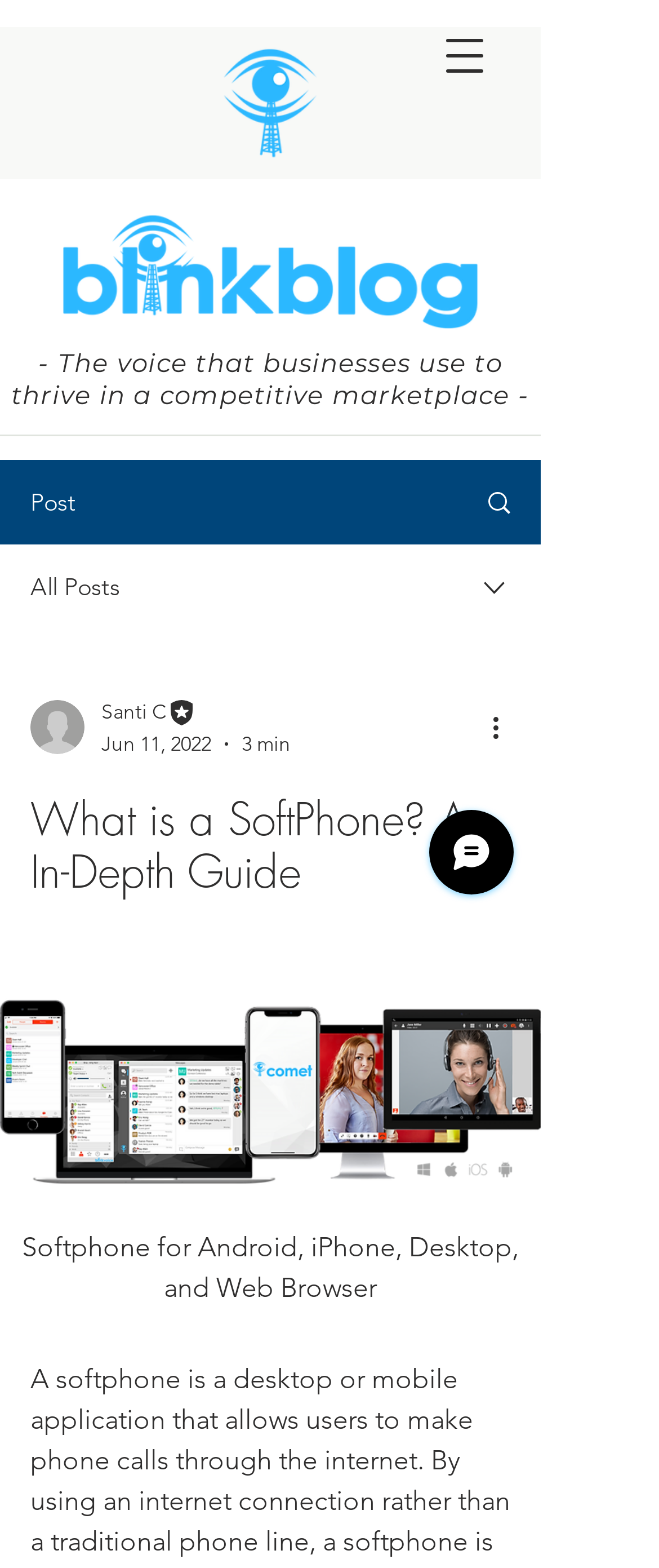Can you extract the primary headline text from the webpage?

What is a SoftPhone? An In-Depth Guide